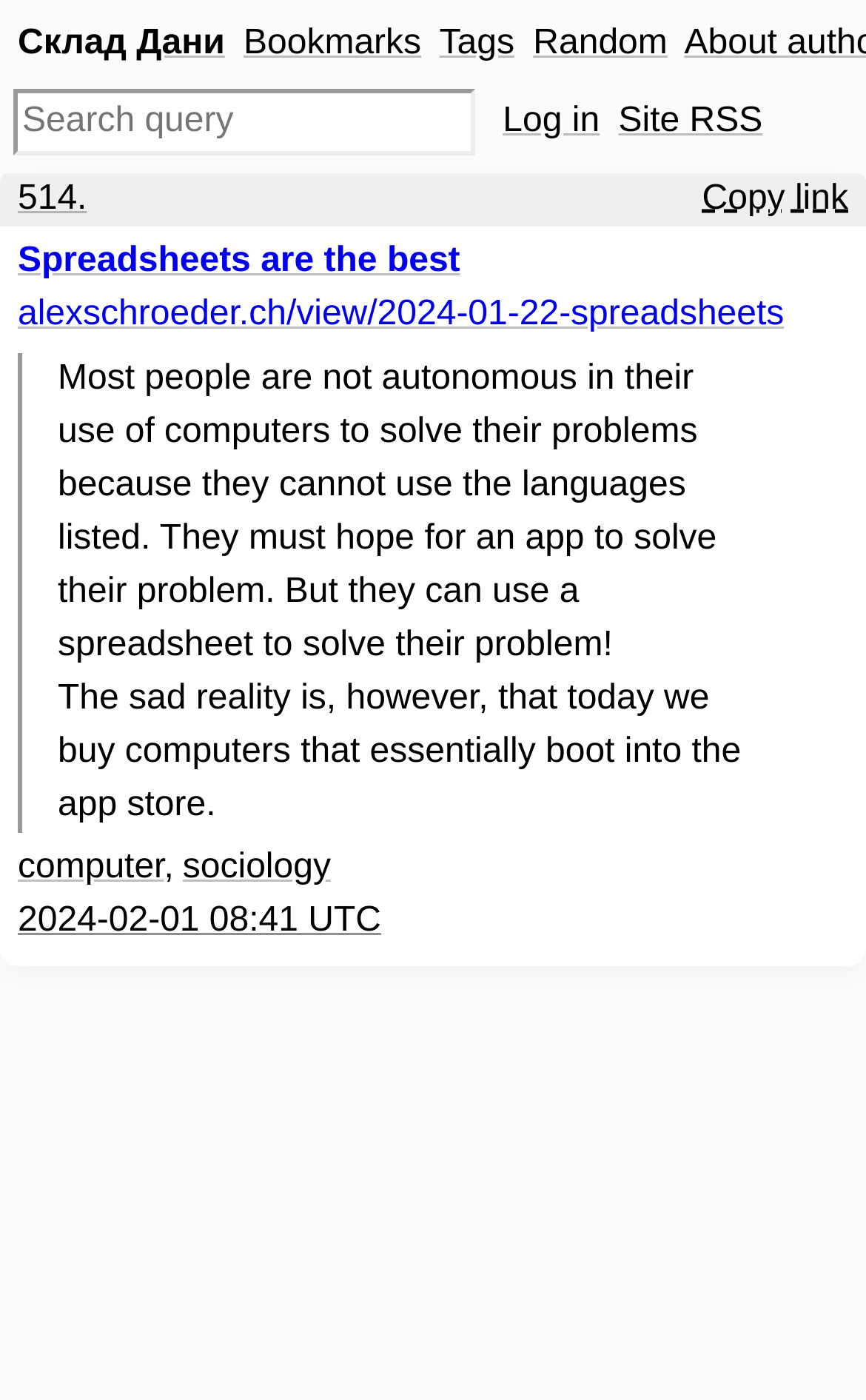Pinpoint the bounding box coordinates for the area that should be clicked to perform the following instruction: "Copy the link".

[0.811, 0.124, 0.979, 0.162]